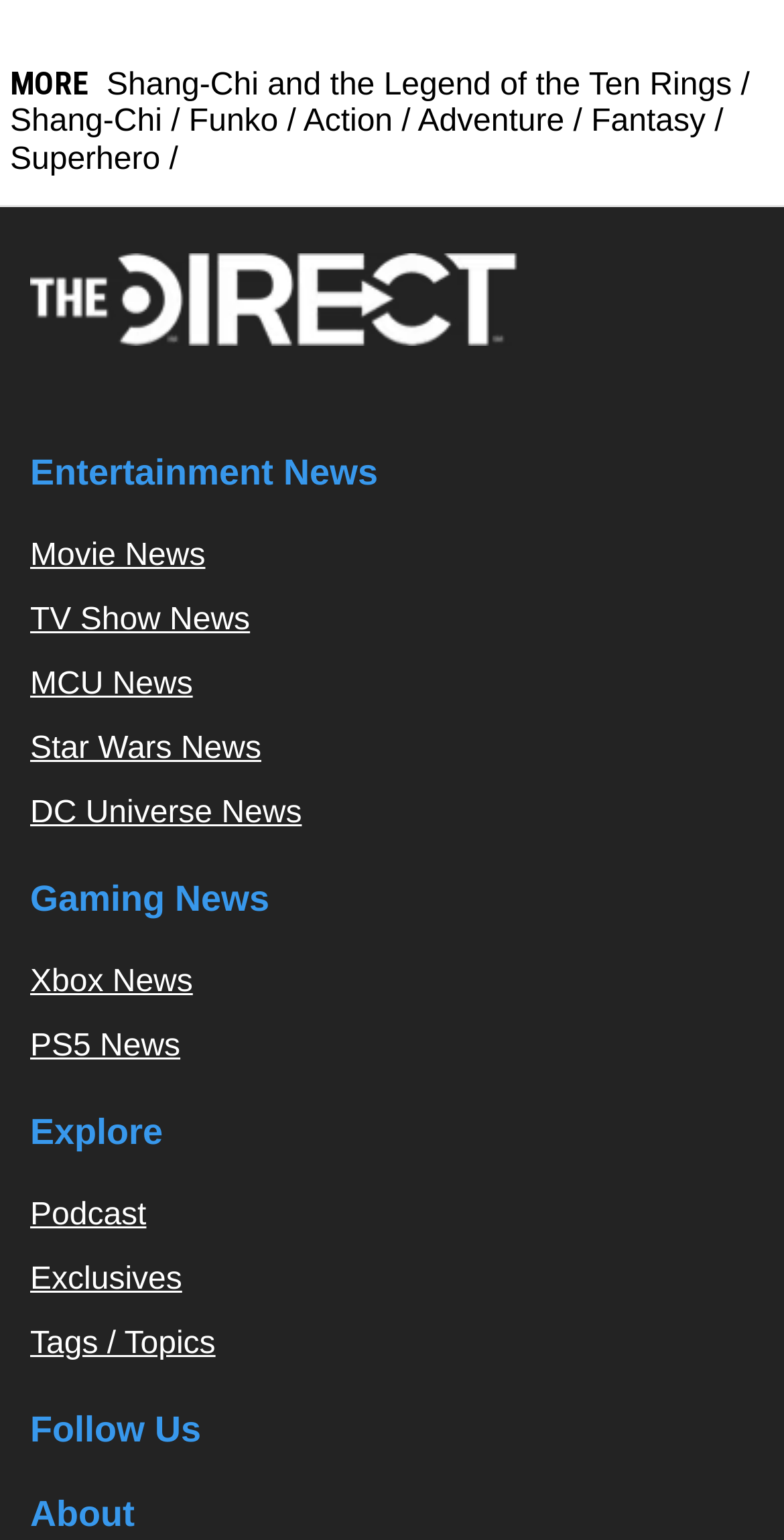What is the first topic mentioned under Explore?
Answer the question in a detailed and comprehensive manner.

Under the 'Explore' heading, I found a link element with the text 'Podcast', which is the first topic mentioned.